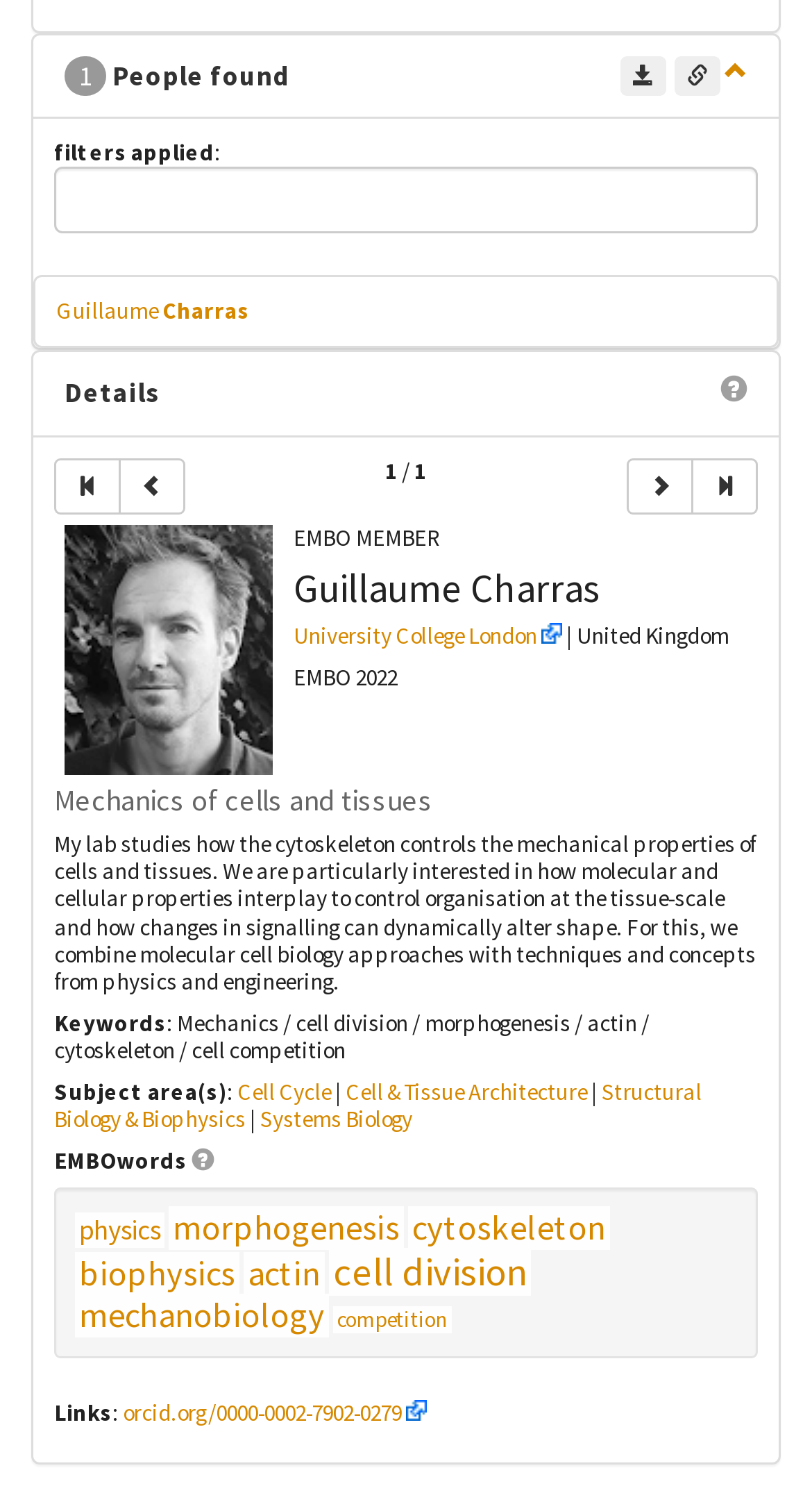Please specify the bounding box coordinates in the format (top-left x, top-left y, bottom-right x, bottom-right y), with values ranging from 0 to 1. Identify the bounding box for the UI component described as follows: aria-label="last record in resultset"

[0.851, 0.307, 0.933, 0.345]